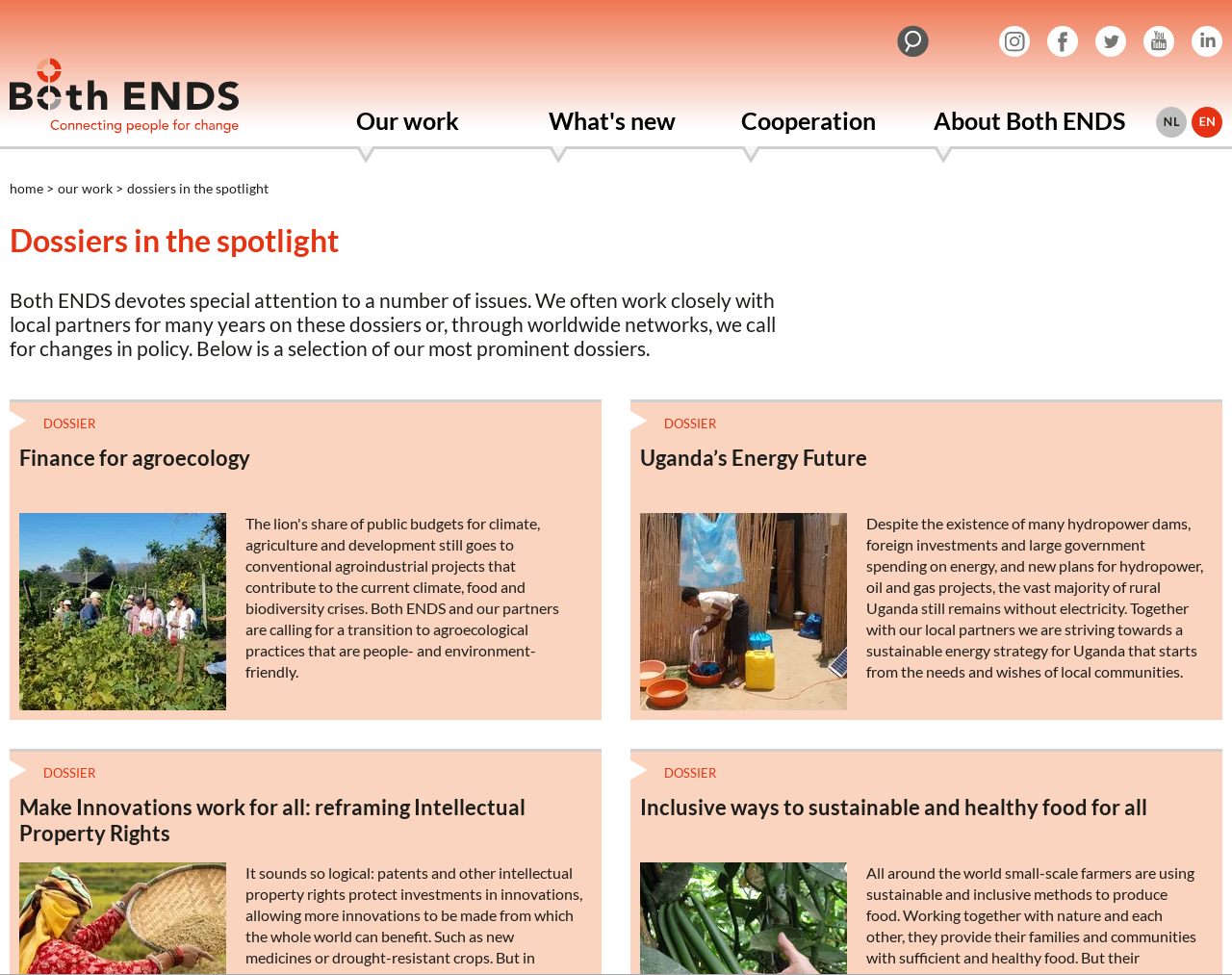Provide the bounding box coordinates of the UI element this sentence describes: "Aluminium Windows Cheshire".

None